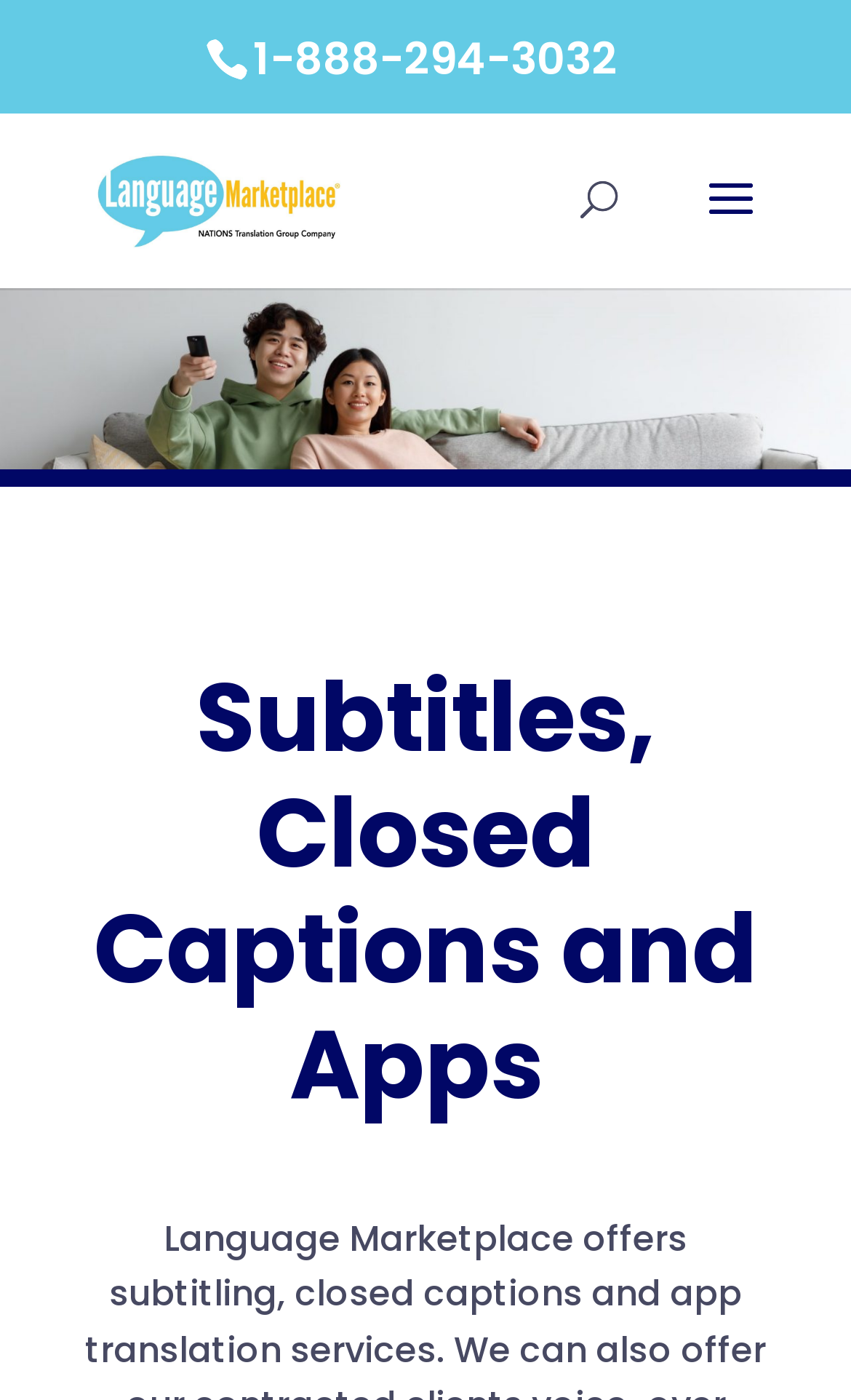Articulate a detailed summary of the webpage's content and design.

The webpage is about Language Marketplace, a platform offering subtitling, closed captions, and app translation services. At the top, there is a phone number "1-888-294-3032" displayed prominently. Below it, there is a link to the Language Marketplace, accompanied by an image with the same name. 

On the right side of the page, there is a search bar with a label "Search for:". 

The main content of the page is divided into sections. The first section has a heading "Subtitles, Closed Captions and Apps" and is located near the top of the page. Below the heading, there are three paragraphs of text. The first paragraph starts with "Language Marketplace offers subtitling", the second paragraph continues with ", closed captions and app translation services", and the third paragraph begins with "We can also". These paragraphs are positioned in the middle of the page, with the text flowing from top to bottom.